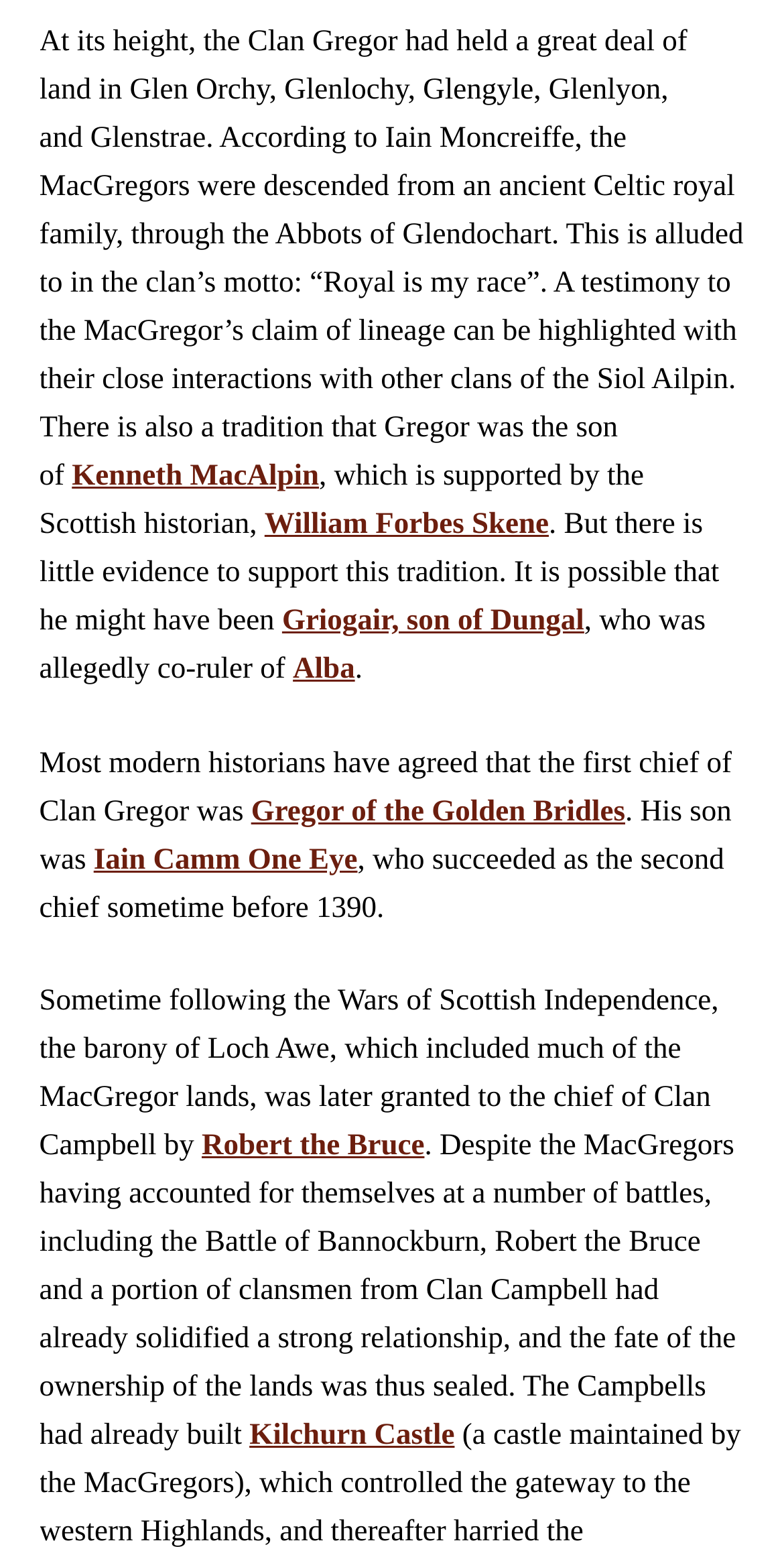Please determine the bounding box coordinates of the element to click on in order to accomplish the following task: "Read about William Forbes Skene". Ensure the coordinates are four float numbers ranging from 0 to 1, i.e., [left, top, right, bottom].

[0.337, 0.329, 0.7, 0.35]